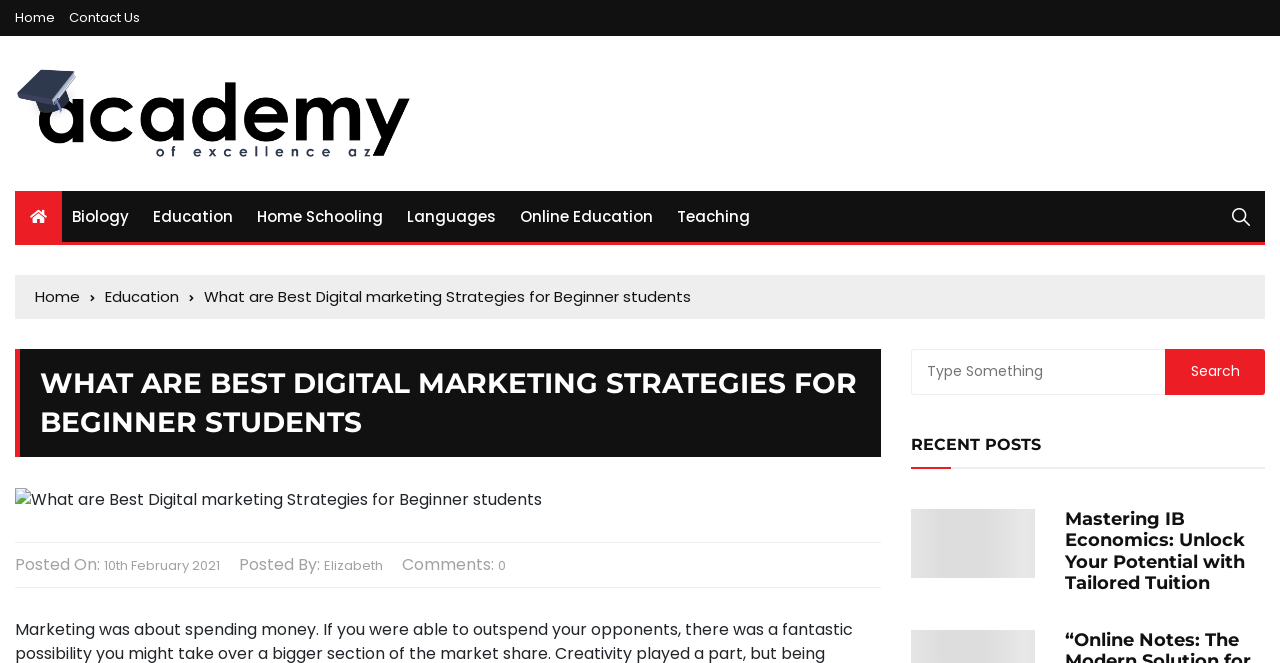How many recent posts are displayed on the webpage?
Look at the image and answer with only one word or phrase.

1